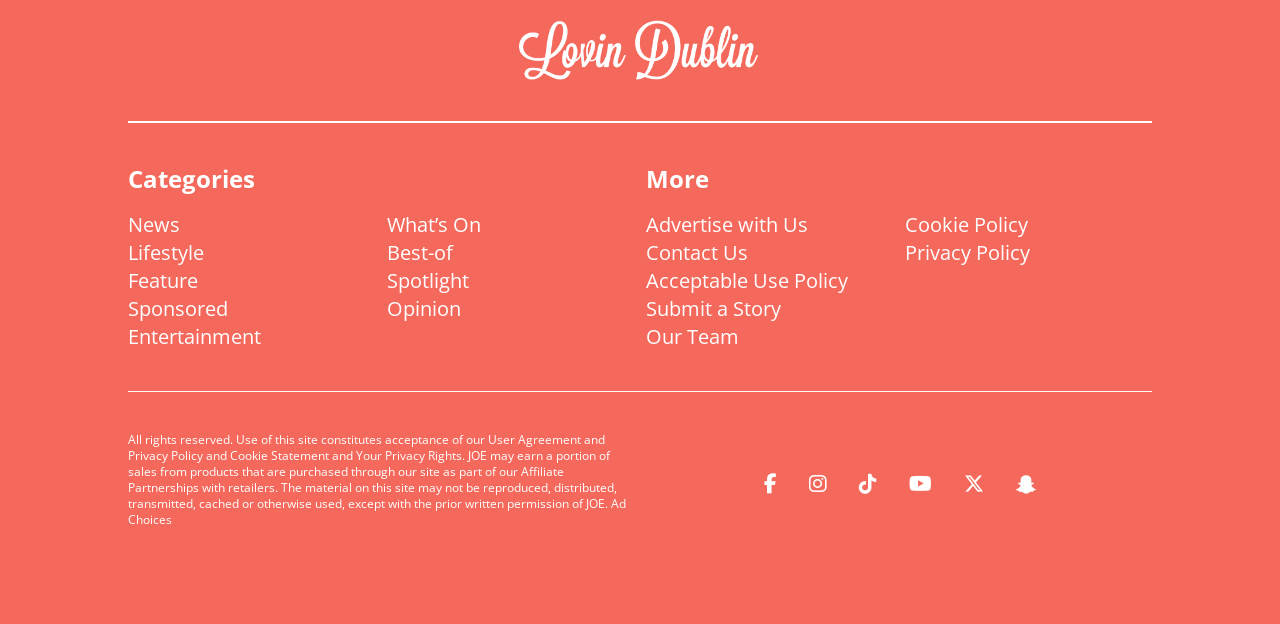Please determine the bounding box coordinates of the element's region to click for the following instruction: "Read the Sponsored articles".

[0.1, 0.473, 0.178, 0.517]